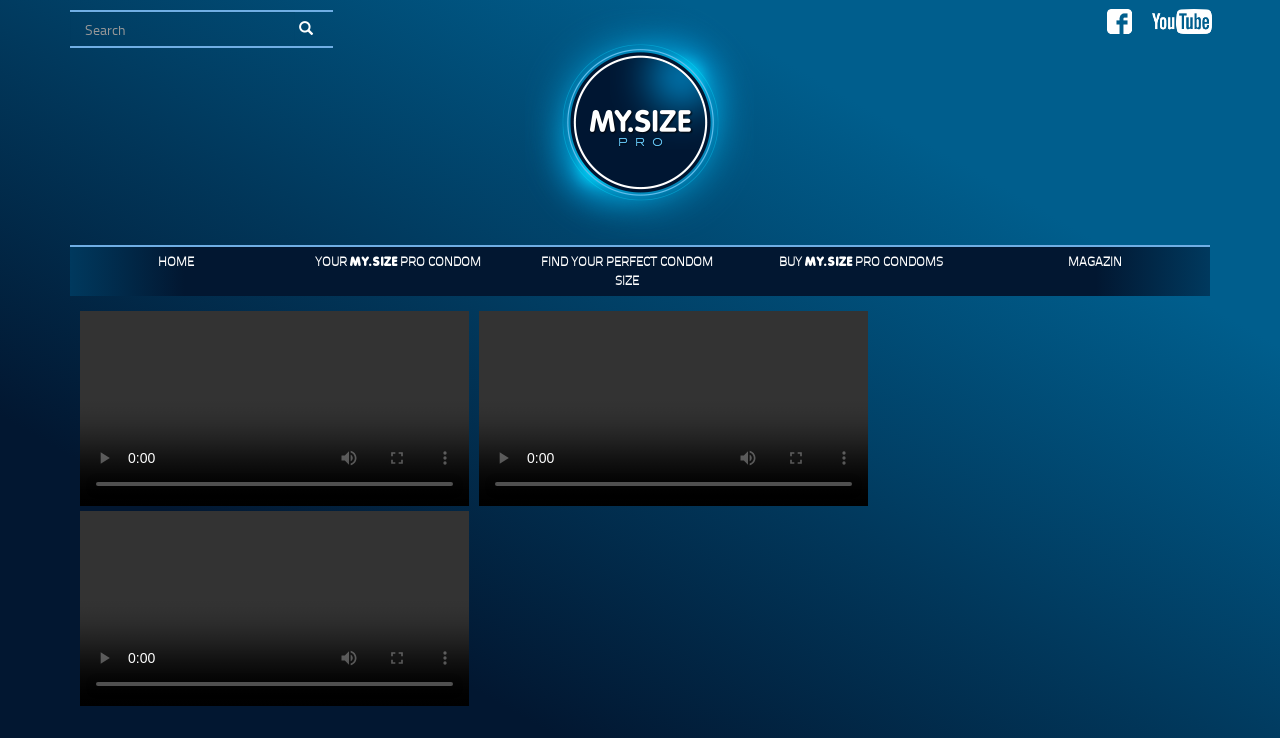Identify the headline of the webpage and generate its text content.

Love is a unique feeling. 